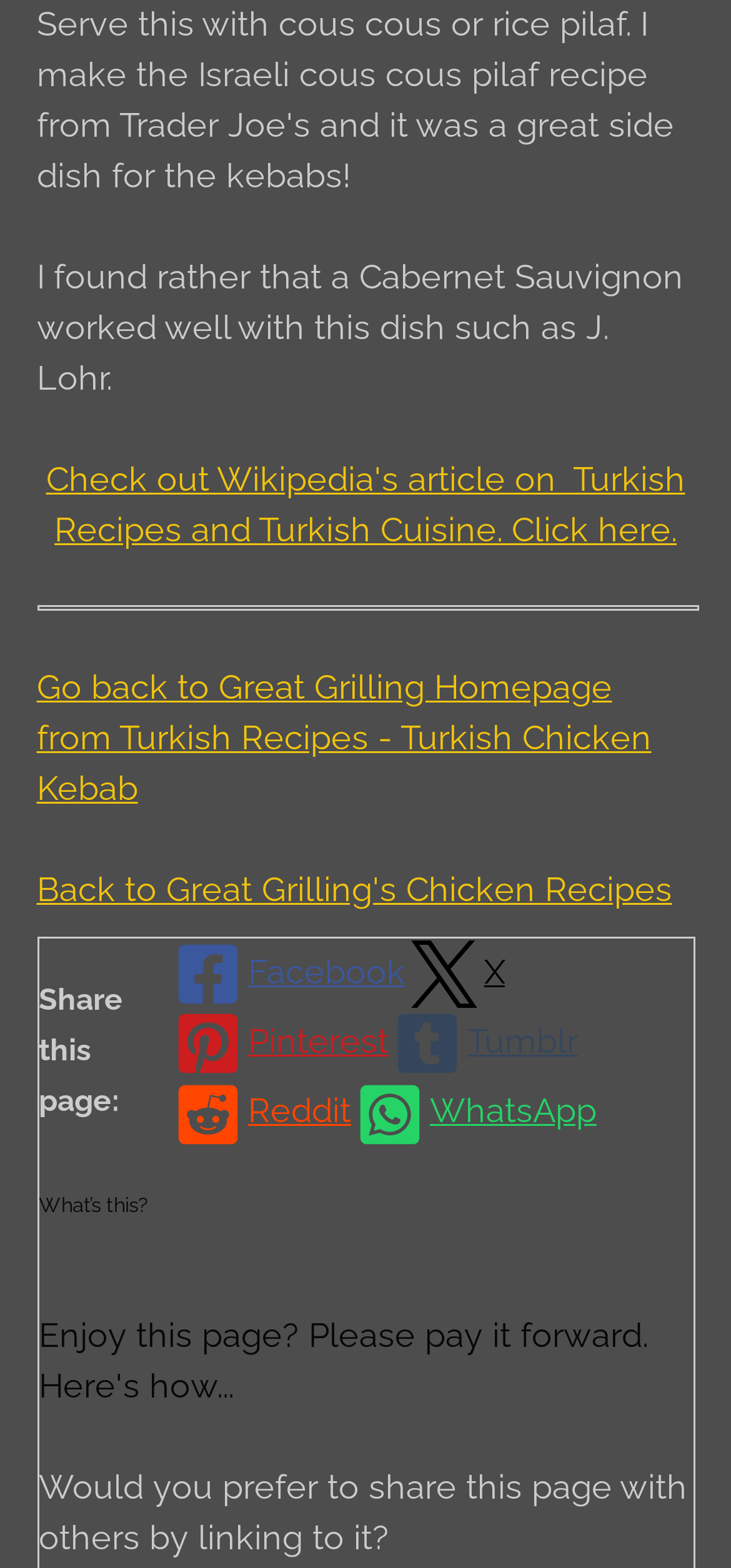Determine the bounding box coordinates of the clickable region to follow the instruction: "Back to Great Grilling's Chicken Recipes".

[0.05, 0.554, 0.919, 0.579]